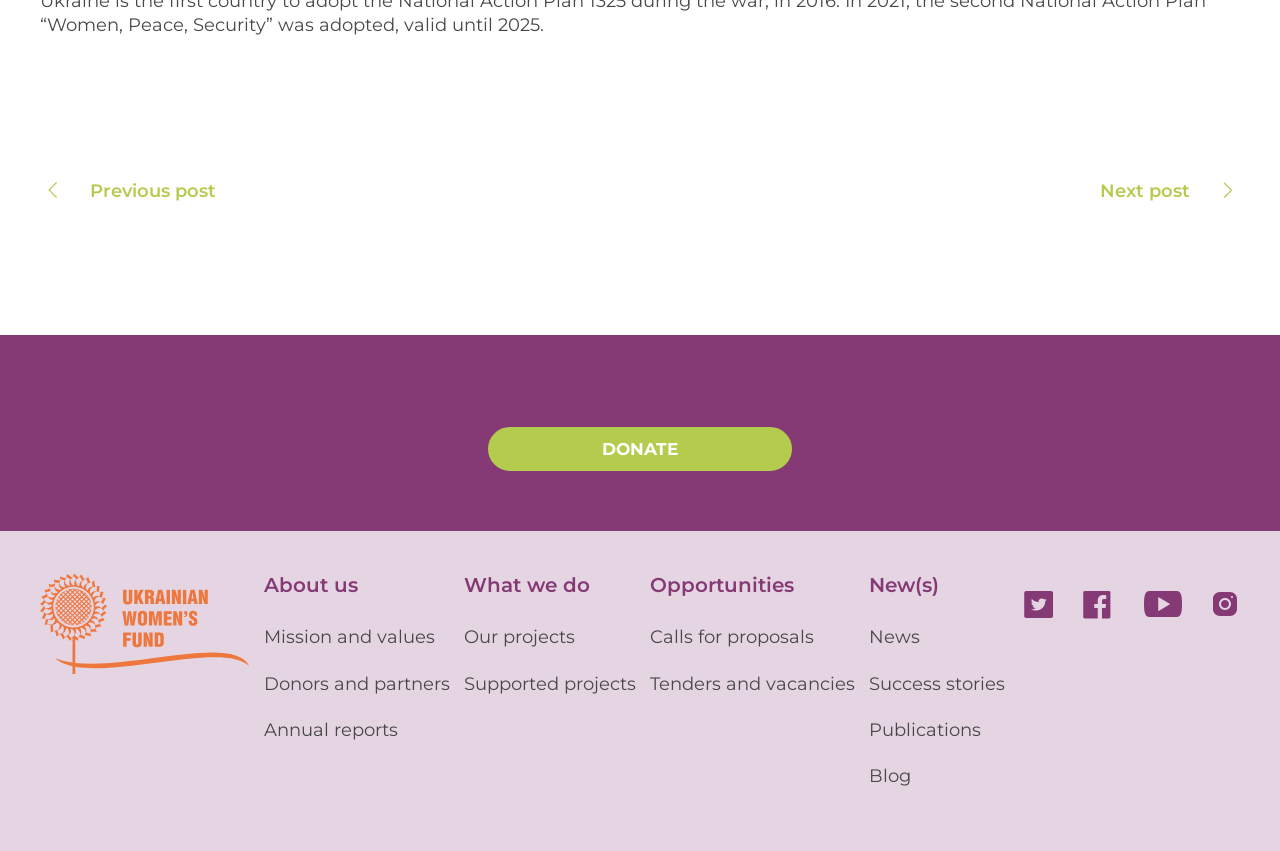Kindly respond to the following question with a single word or a brief phrase: 
What is the main purpose of this website?

Donation and information